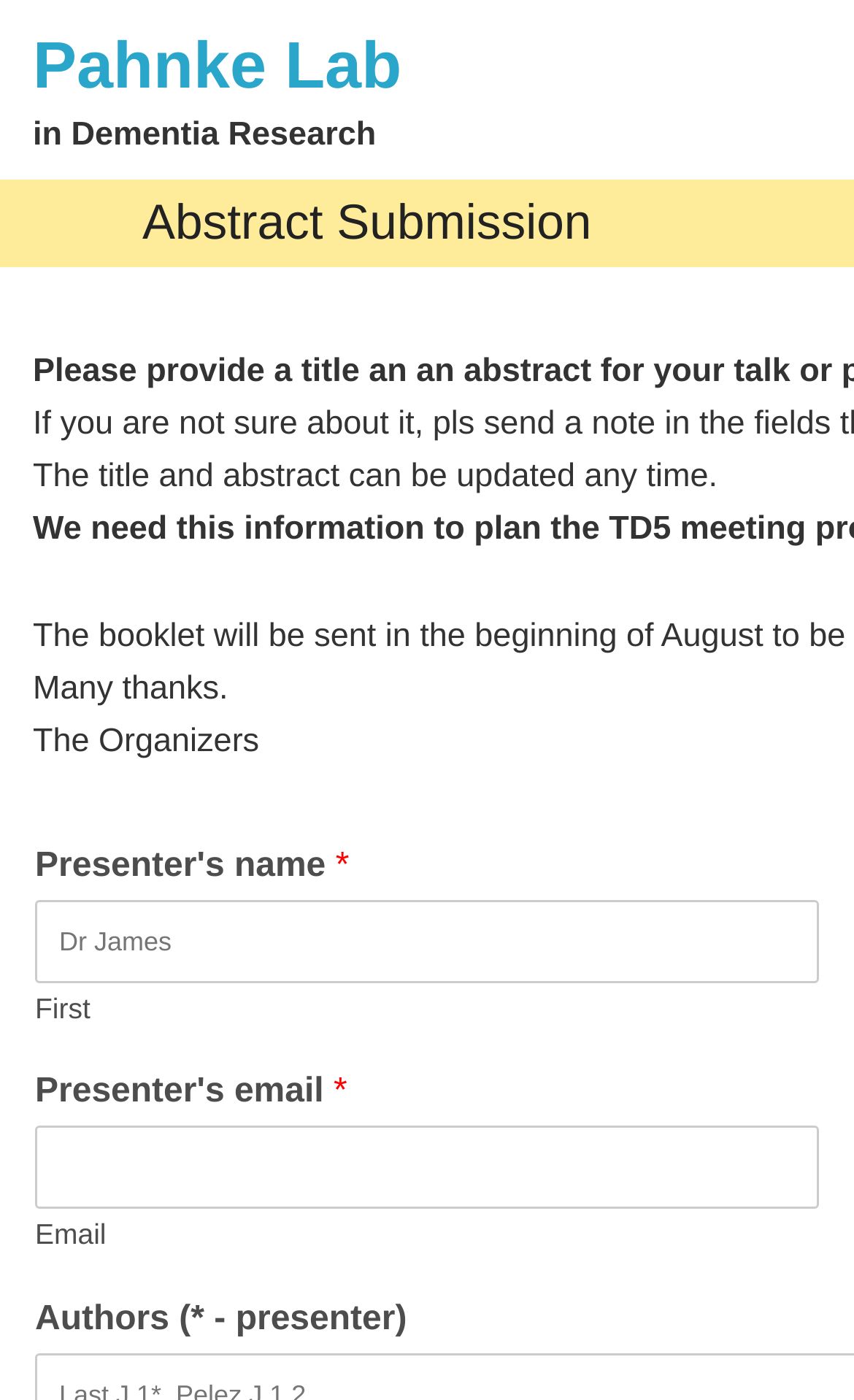Locate the bounding box of the UI element described in the following text: "Pahnke Lab".

[0.038, 0.022, 0.47, 0.074]